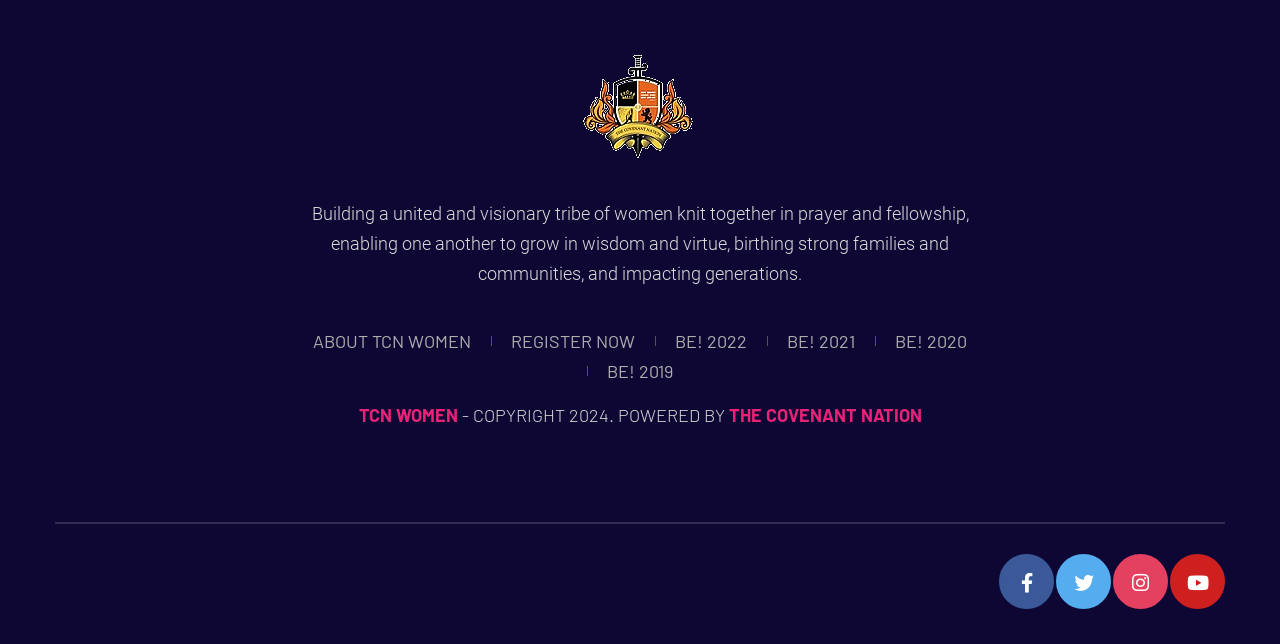Predict the bounding box of the UI element based on this description: "Register Now".

[0.399, 0.513, 0.496, 0.547]